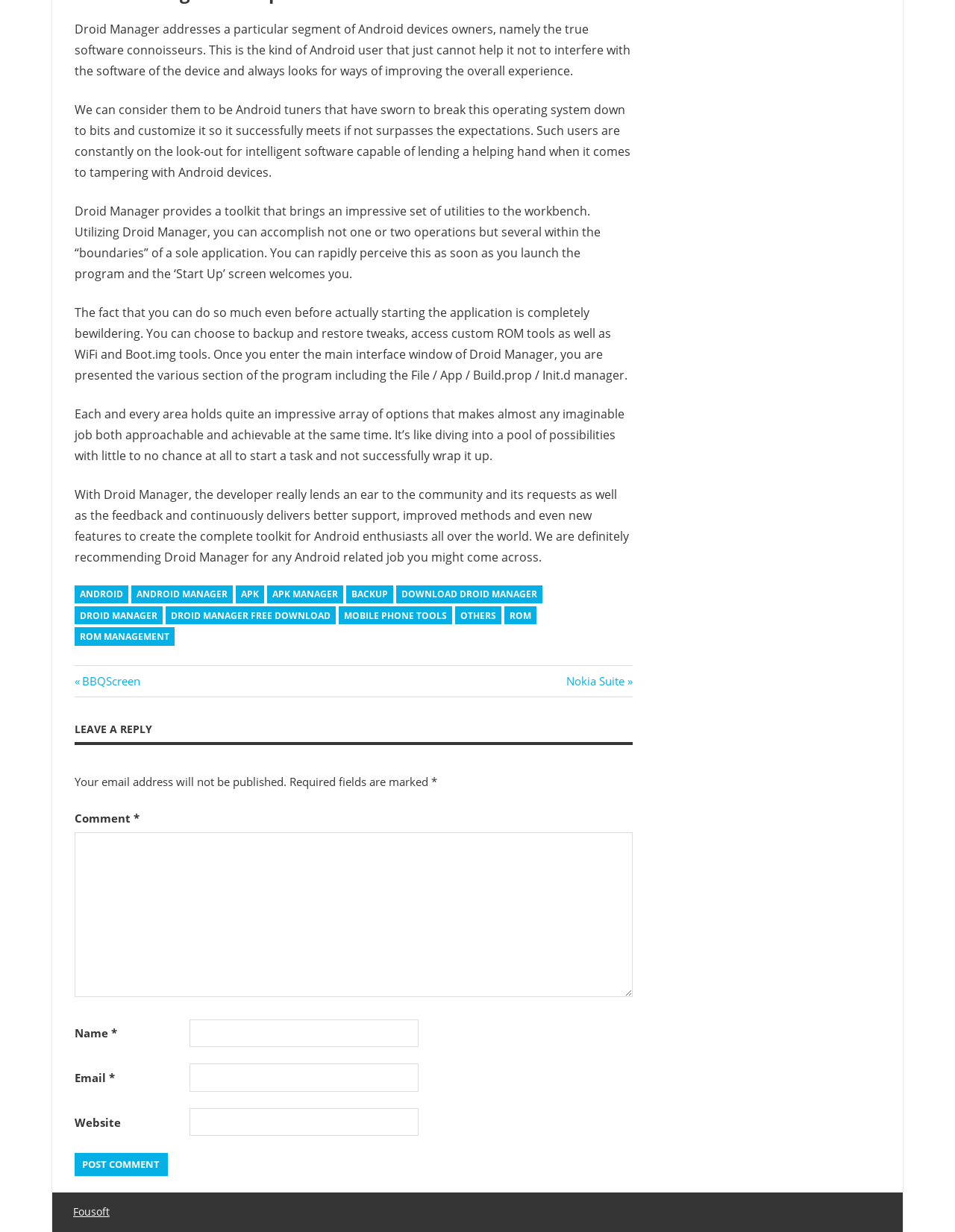Show the bounding box coordinates for the HTML element described as: "parent_node: Website name="url"".

[0.198, 0.9, 0.438, 0.922]